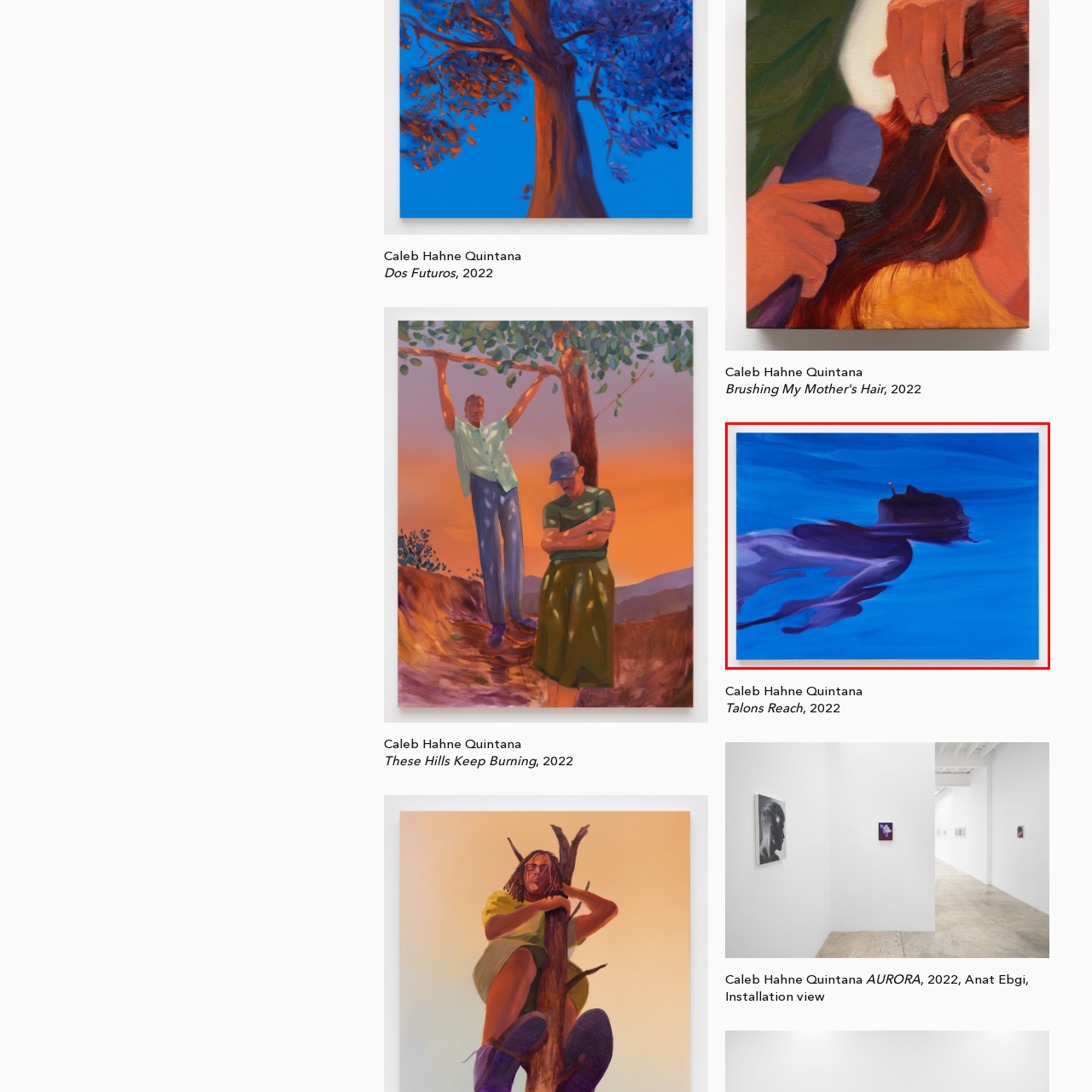What is the size of the painting?
Inspect the image enclosed within the red bounding box and provide a detailed answer to the question, using insights from the image.

The size of the painting is mentioned in the caption as 30 inches by 40 inches, which is equivalent to 76.2 x 101.6 cm.